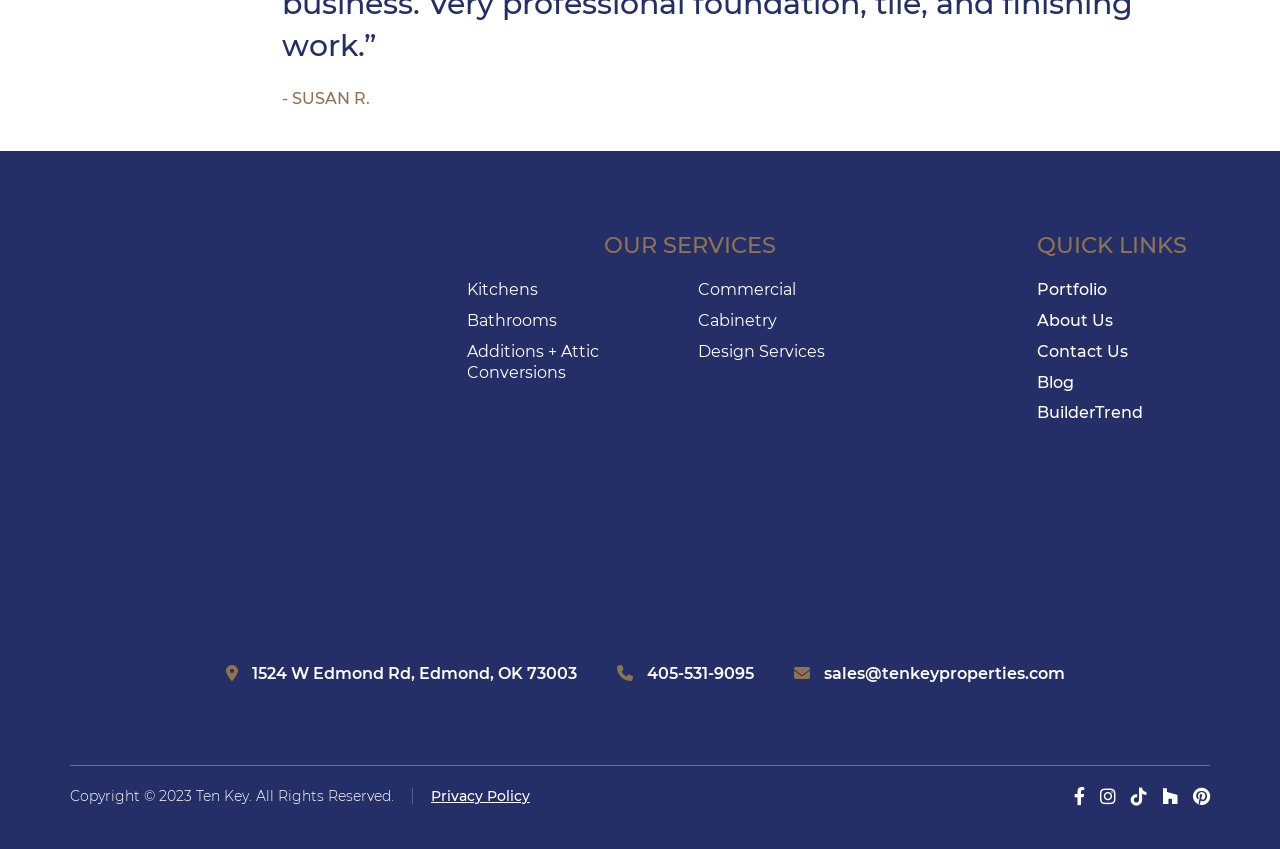Find the bounding box coordinates for the area that must be clicked to perform this action: "Contact Us".

[0.81, 0.402, 0.881, 0.425]